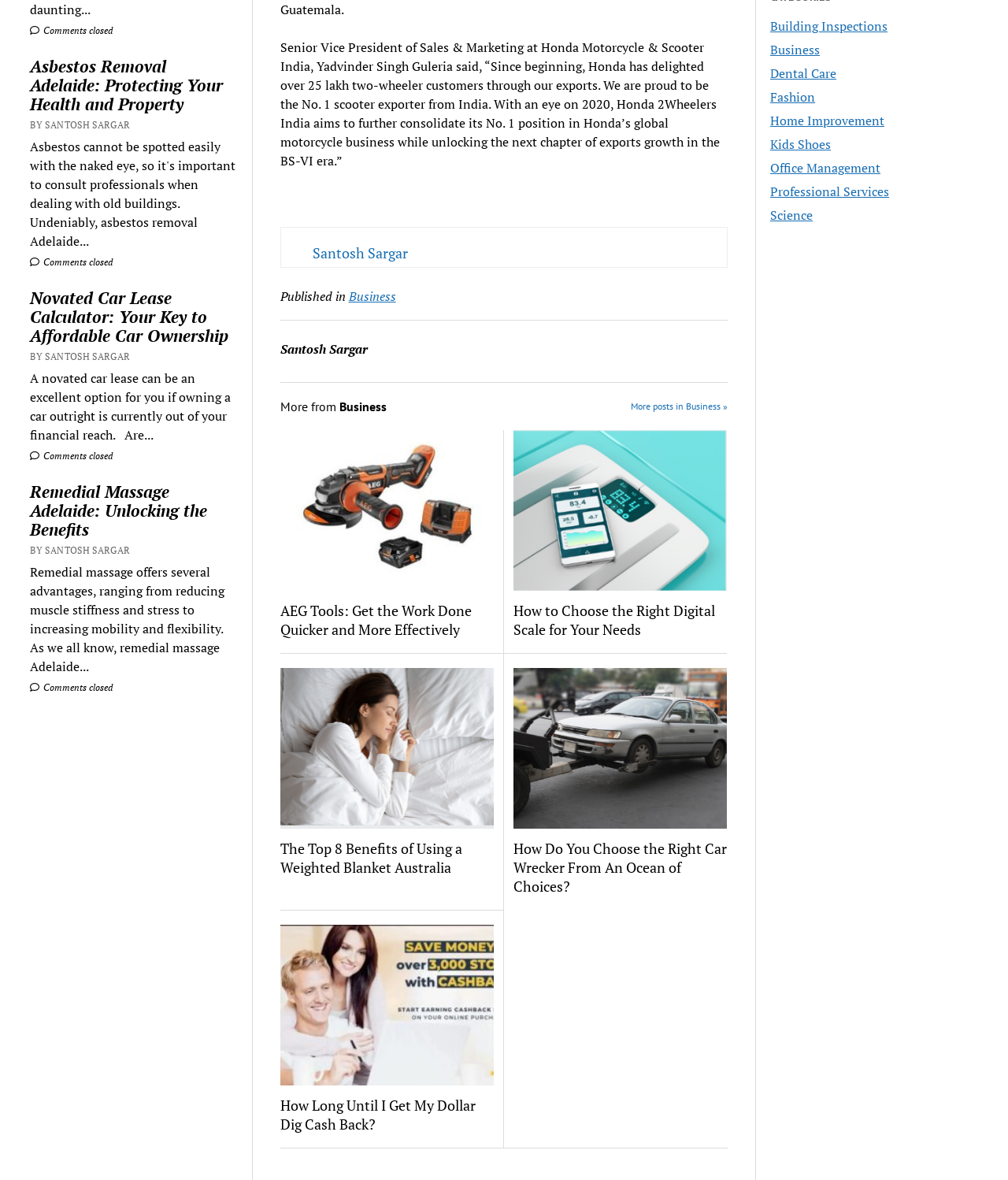Locate the bounding box for the described UI element: "Science". Ensure the coordinates are four float numbers between 0 and 1, formatted as [left, top, right, bottom].

[0.764, 0.175, 0.806, 0.189]